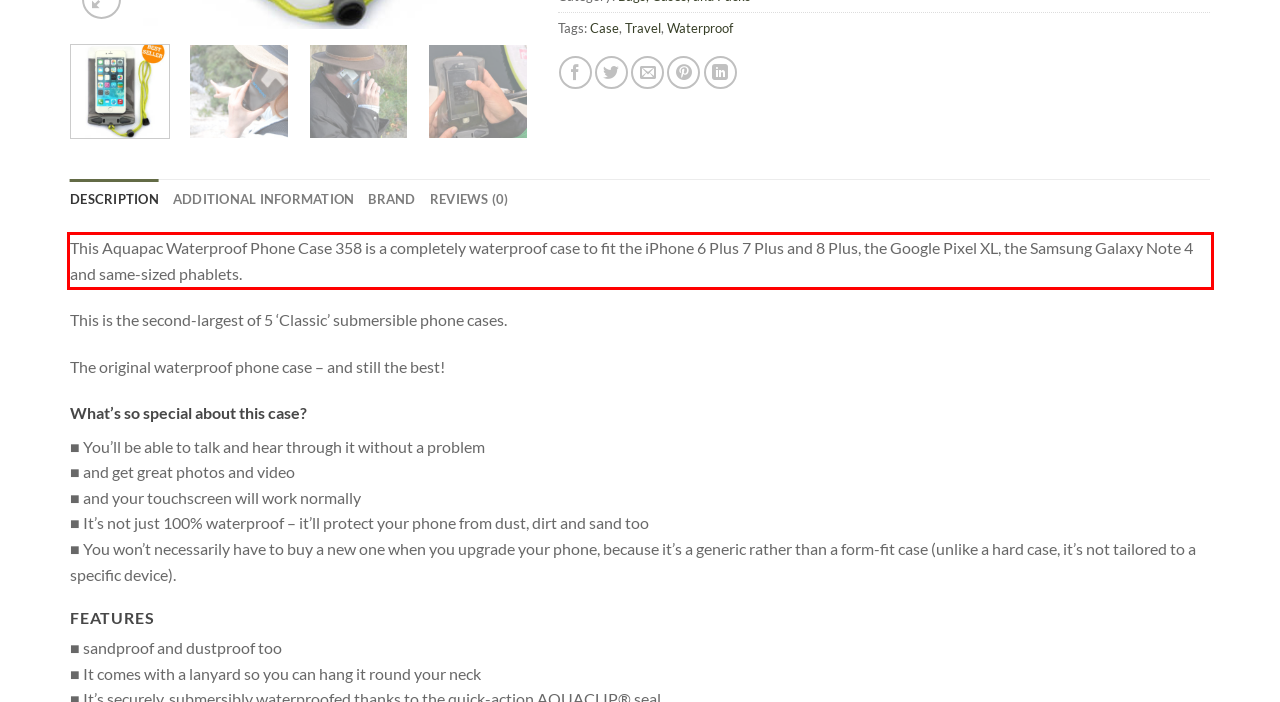You are presented with a screenshot containing a red rectangle. Extract the text found inside this red bounding box.

This Aquapac Waterproof Phone Case 358 is a completely waterproof case to fit the iPhone 6 Plus 7 Plus and 8 Plus, the Google Pixel XL, the Samsung Galaxy Note 4 and same-sized phablets.